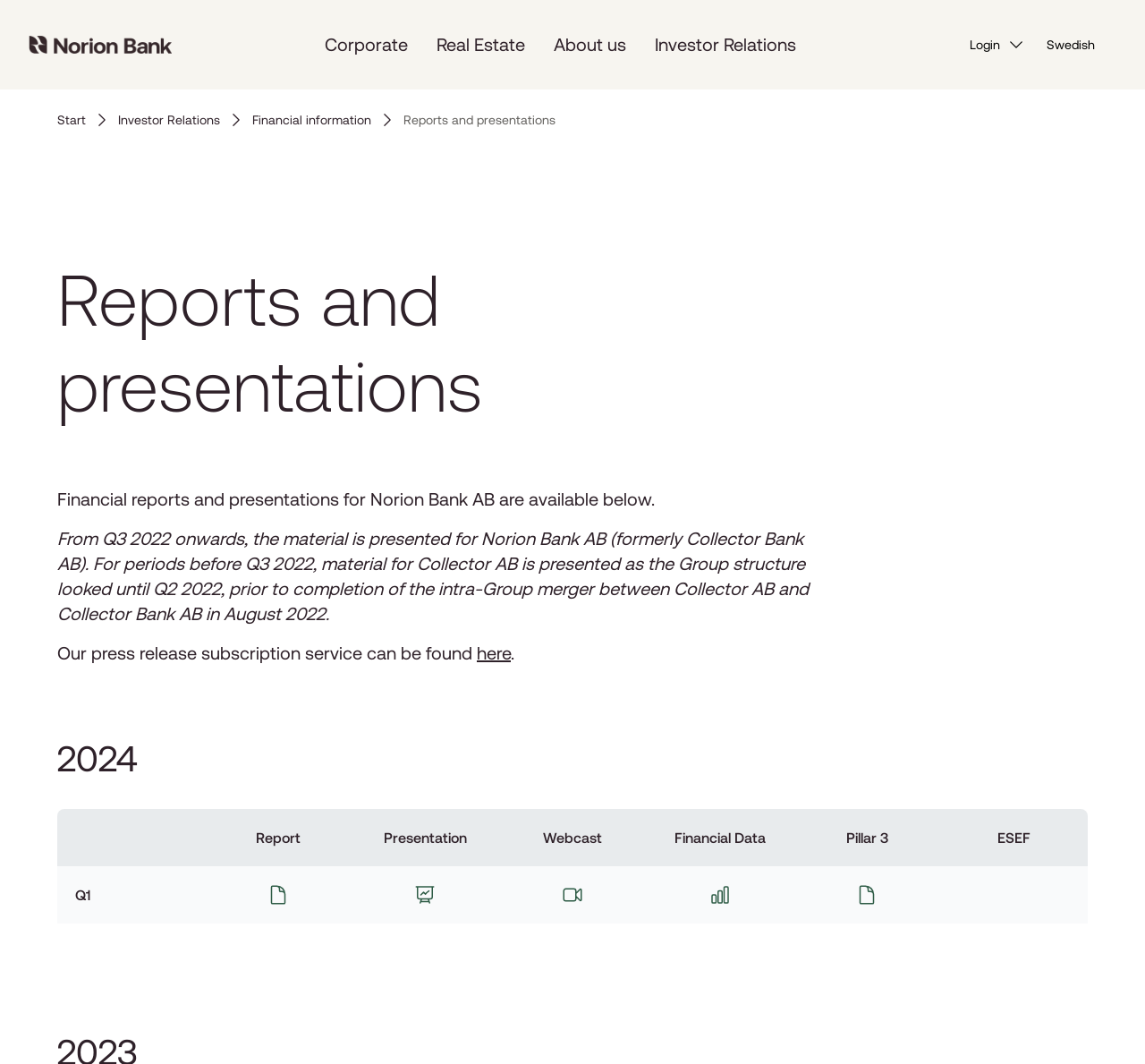Explain the features and main sections of the webpage comprehensively.

The webpage is for Norion Bank, featuring a company logo at the top left corner. Below the logo, there are five buttons aligned horizontally, labeled "Corporate", "Real Estate", "About us", "Investor Relations", and "Login" from left to right. To the right of the "Login" button, there is a link to switch the language to Swedish.

Below these buttons, there is a section with multiple links and text elements. The section is headed by a link labeled "Start" and followed by links to "Investor Relations" and "Financial information". A static text element reads "Reports and presentations", which is also the title of a heading that spans the entire width of the page.

Under this heading, there are three paragraphs of text. The first paragraph explains that financial reports and presentations for Norion Bank AB are available below. The second paragraph provides additional information about the material presented, including a note about the intra-Group merger between Collector AB and Collector Bank AB in August 2022. The third paragraph mentions a press release subscription service, with a link to access it.

Further down the page, there is a section headed by "2024", which contains five columns of text elements labeled "Report", "Presentation", "Webcast", "Financial Data", and "Pillar 3", respectively. Below these columns, there is a row of text elements labeled "Q1", followed by five links.

Overall, the webpage appears to be a resource for investors and those interested in financial information about Norion Bank, providing access to reports, presentations, and other relevant data.